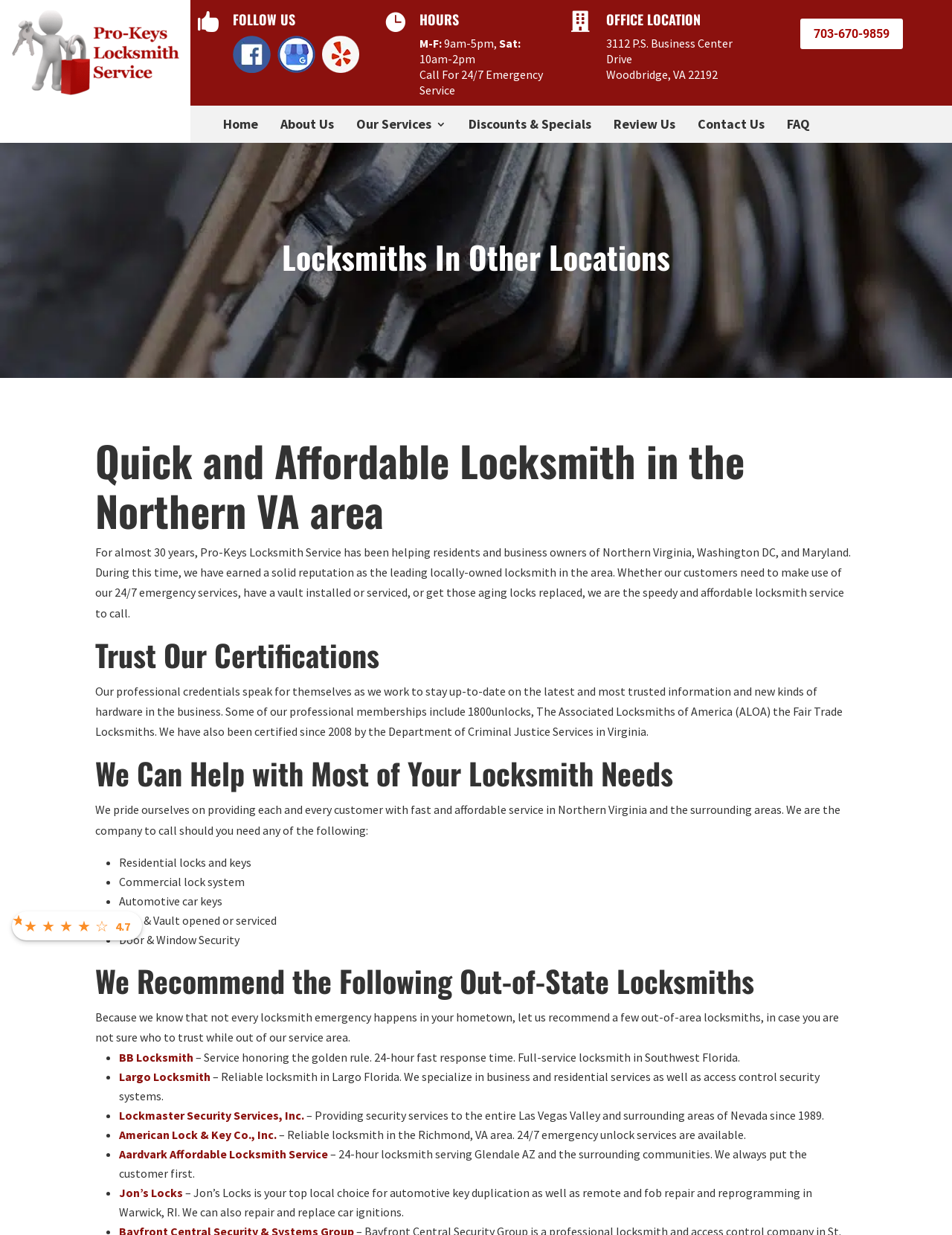Please identify the bounding box coordinates of where to click in order to follow the instruction: "Follow Pro-Keys Locksmith Service on Facebook".

[0.245, 0.05, 0.287, 0.062]